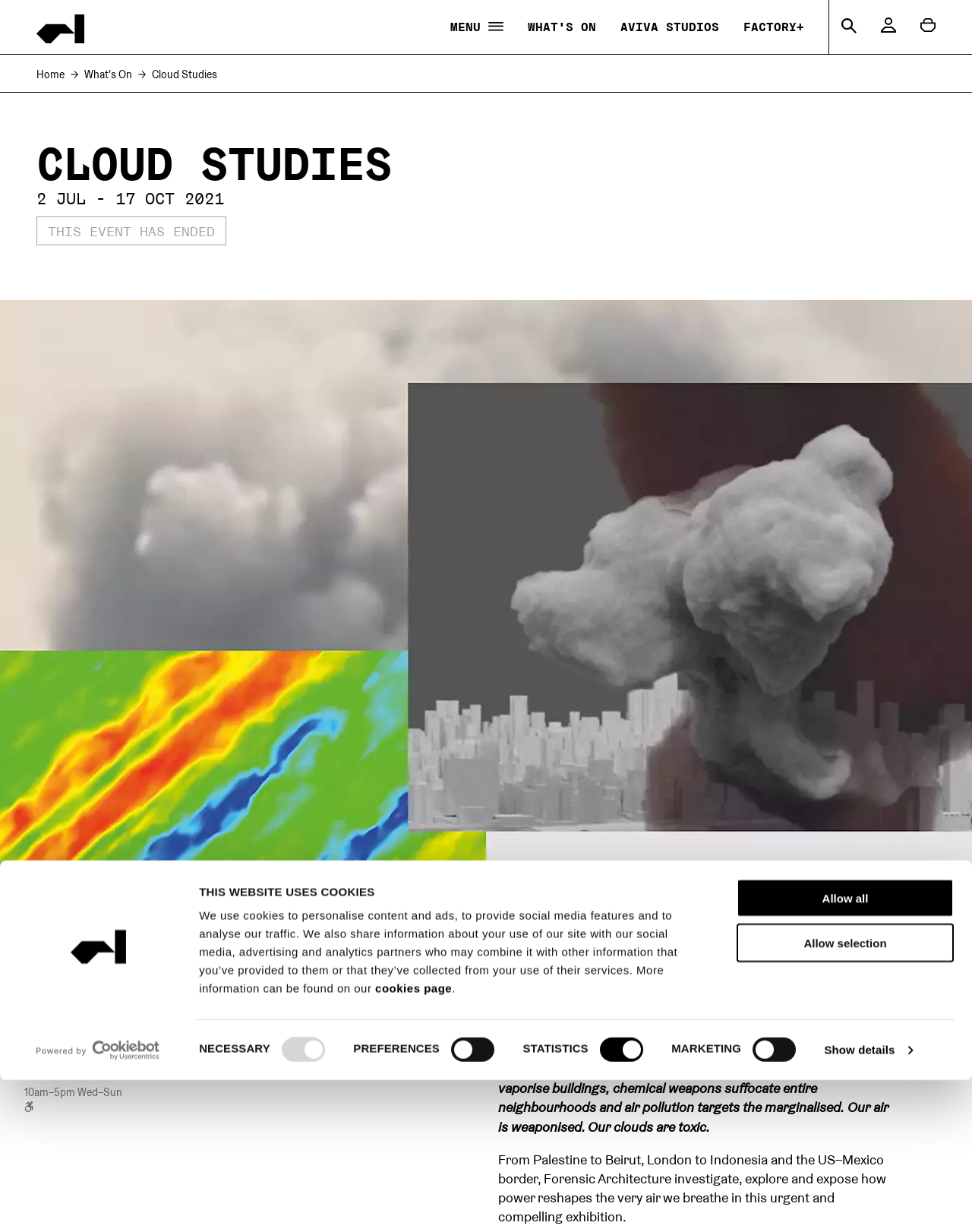Could you locate the bounding box coordinates for the section that should be clicked to accomplish this task: "Click the 'MENU' button".

[0.463, 0.017, 0.518, 0.028]